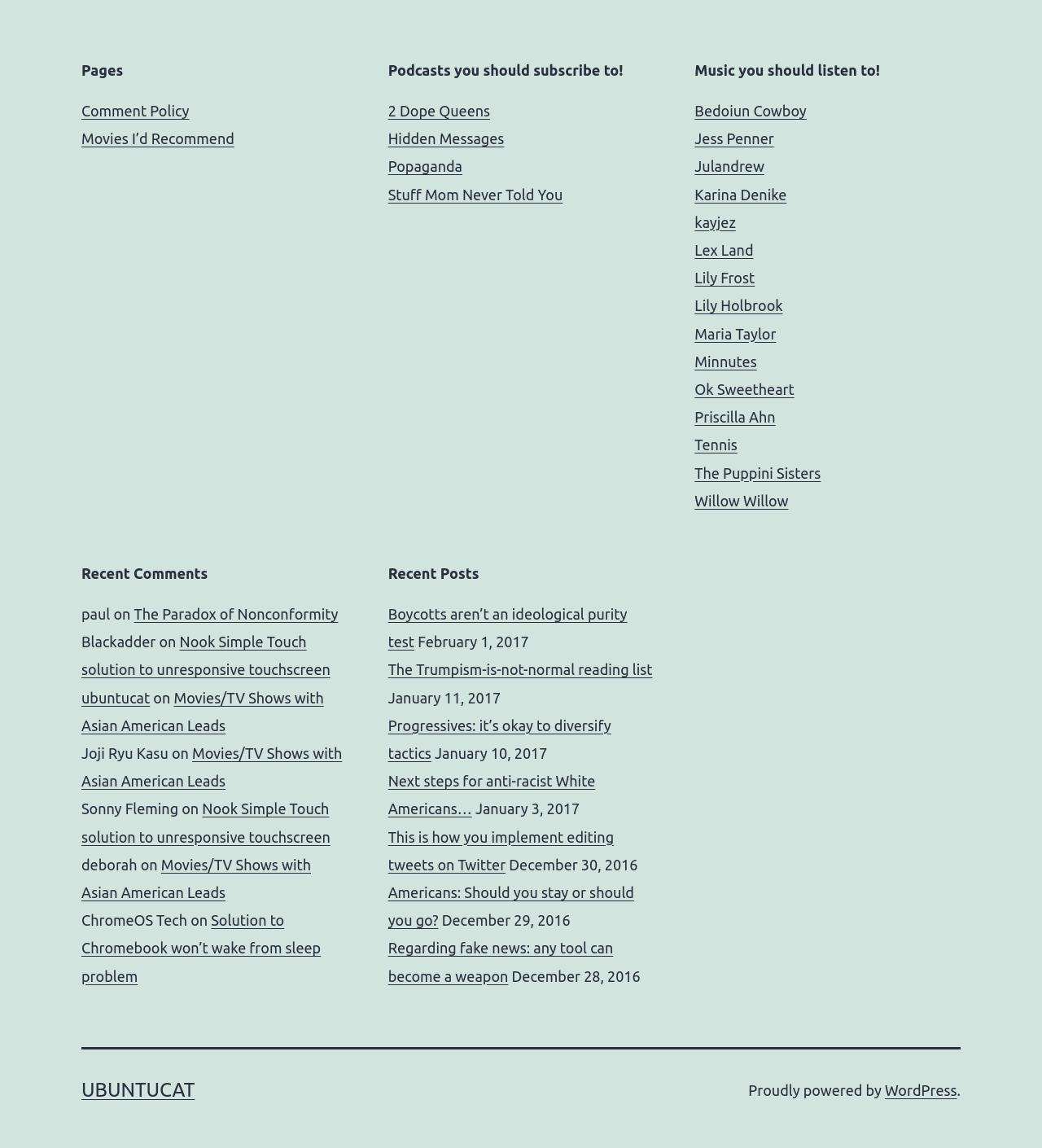Determine the bounding box for the UI element described here: "Lex Land".

[0.667, 0.211, 0.723, 0.225]